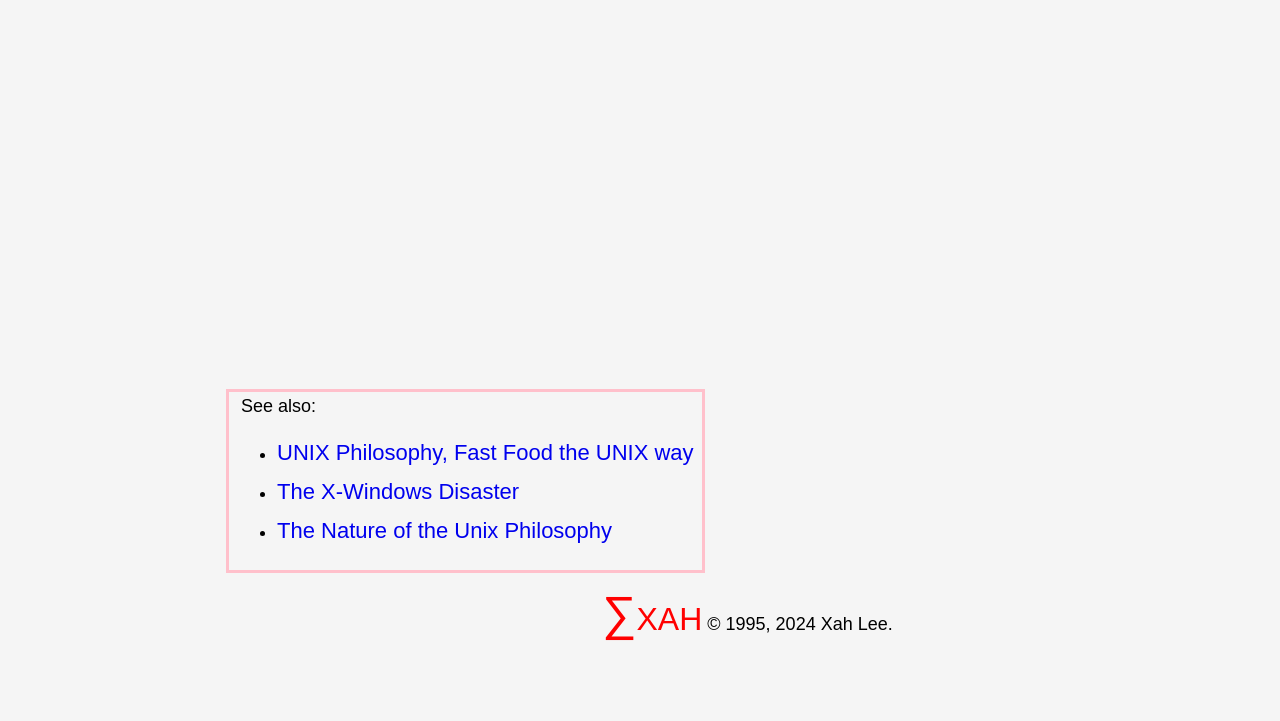How many elements are in the contentinfo section?
Give a single word or phrase as your answer by examining the image.

2